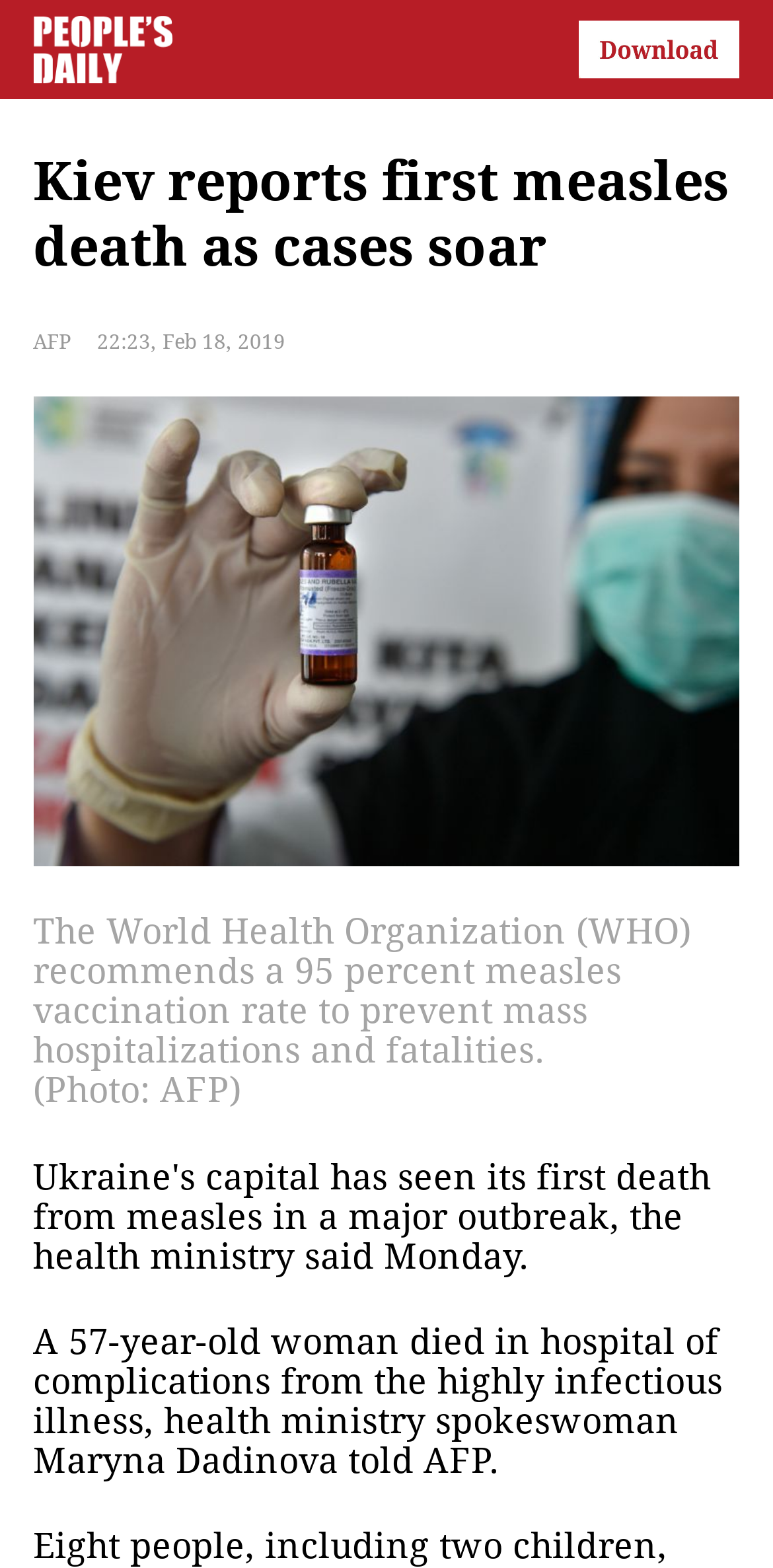Provide an in-depth description of the elements and layout of the webpage.

The webpage appears to be a news article about a measles outbreak in Ukraine. At the top of the page, there is a large image that spans almost the entire width of the page, with a smaller image on the left side. Below the images, the title "Kiev reports first measles death as cases soar" is prominently displayed.

To the right of the title, there is a smaller text "AFP" indicating the source of the article, followed by the timestamp "22:23, Feb 18, 2019". Below the title, there is a large block of text that summarizes the article. The text explains that the World Health Organization recommends a 95% measles vaccination rate to prevent mass hospitalizations and fatalities, and includes a photo credit to AFP.

Further down the page, there is another block of text that provides more details about the measles outbreak in Ukraine. The text states that a 57-year-old woman died in hospital due to complications from the highly infectious illness, as reported by the health ministry spokeswoman Maryna Dadinova to AFP.